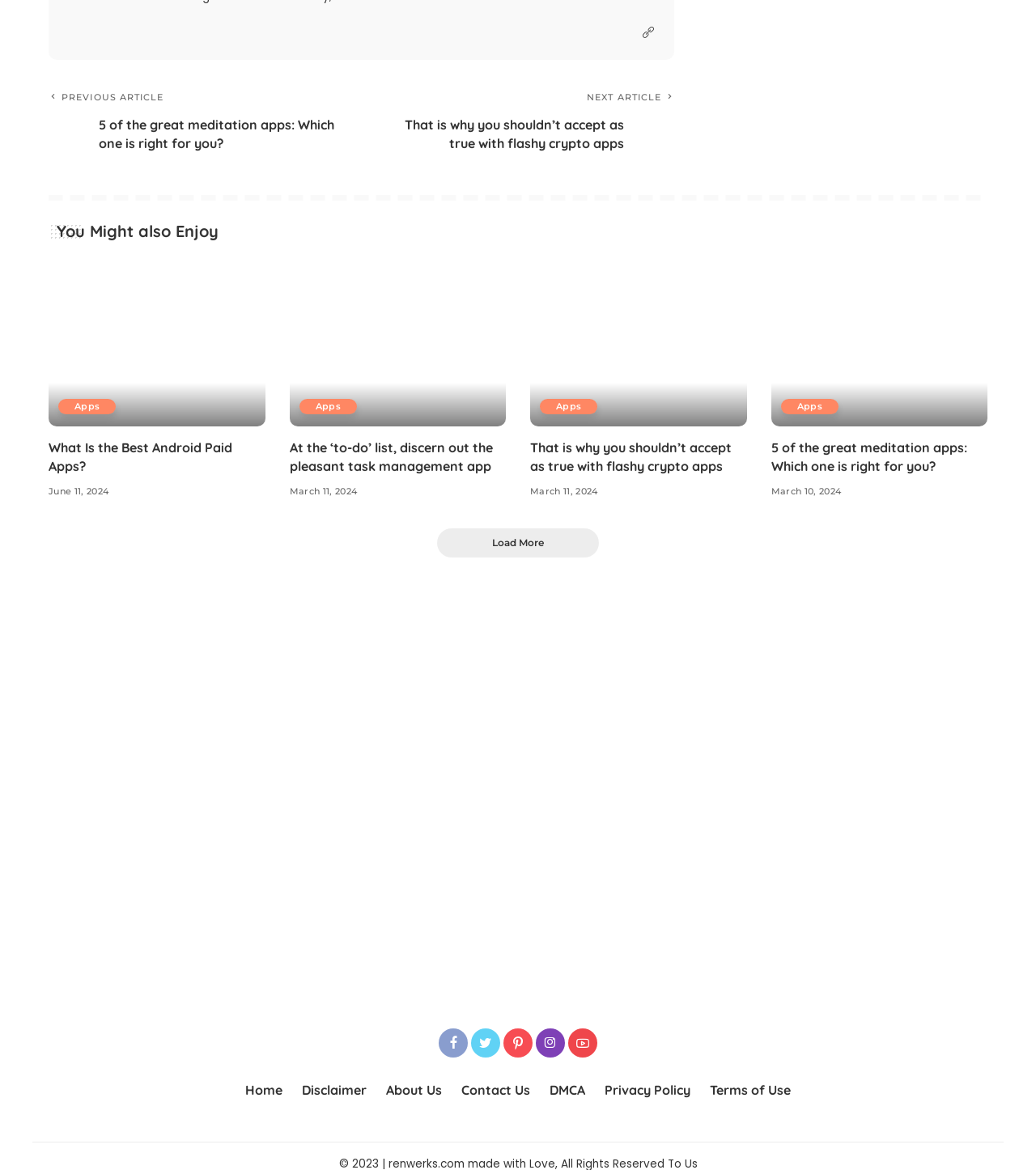Find the bounding box coordinates of the UI element according to this description: "Apps".

[0.521, 0.341, 0.577, 0.354]